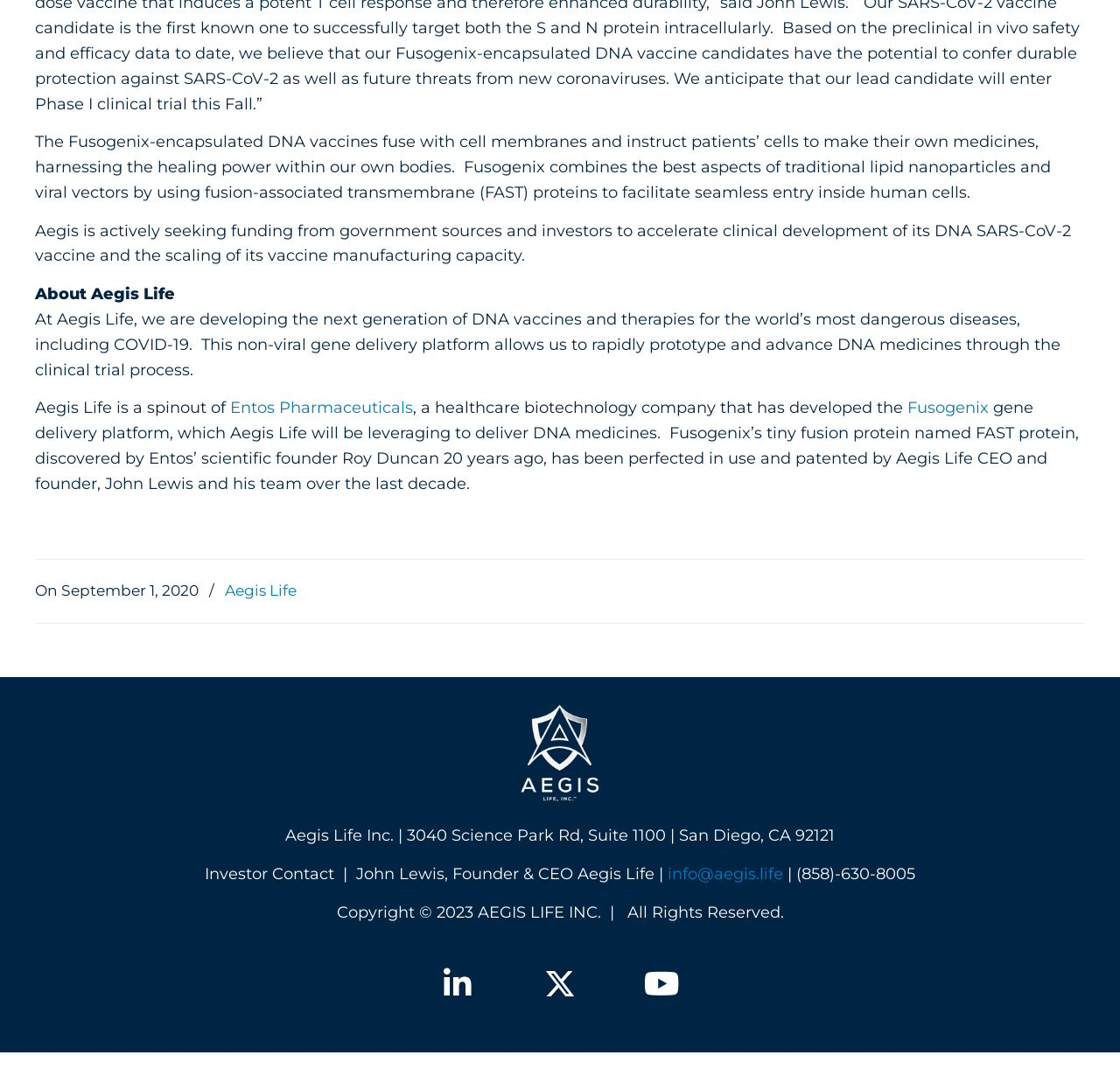Given the description Fusogenix, predict the bounding box coordinates of the UI element. Ensure the coordinates are in the format (top-left x, top-left y, bottom-right x, bottom-right y) and all values are between 0 and 1.

[0.81, 0.366, 0.883, 0.383]